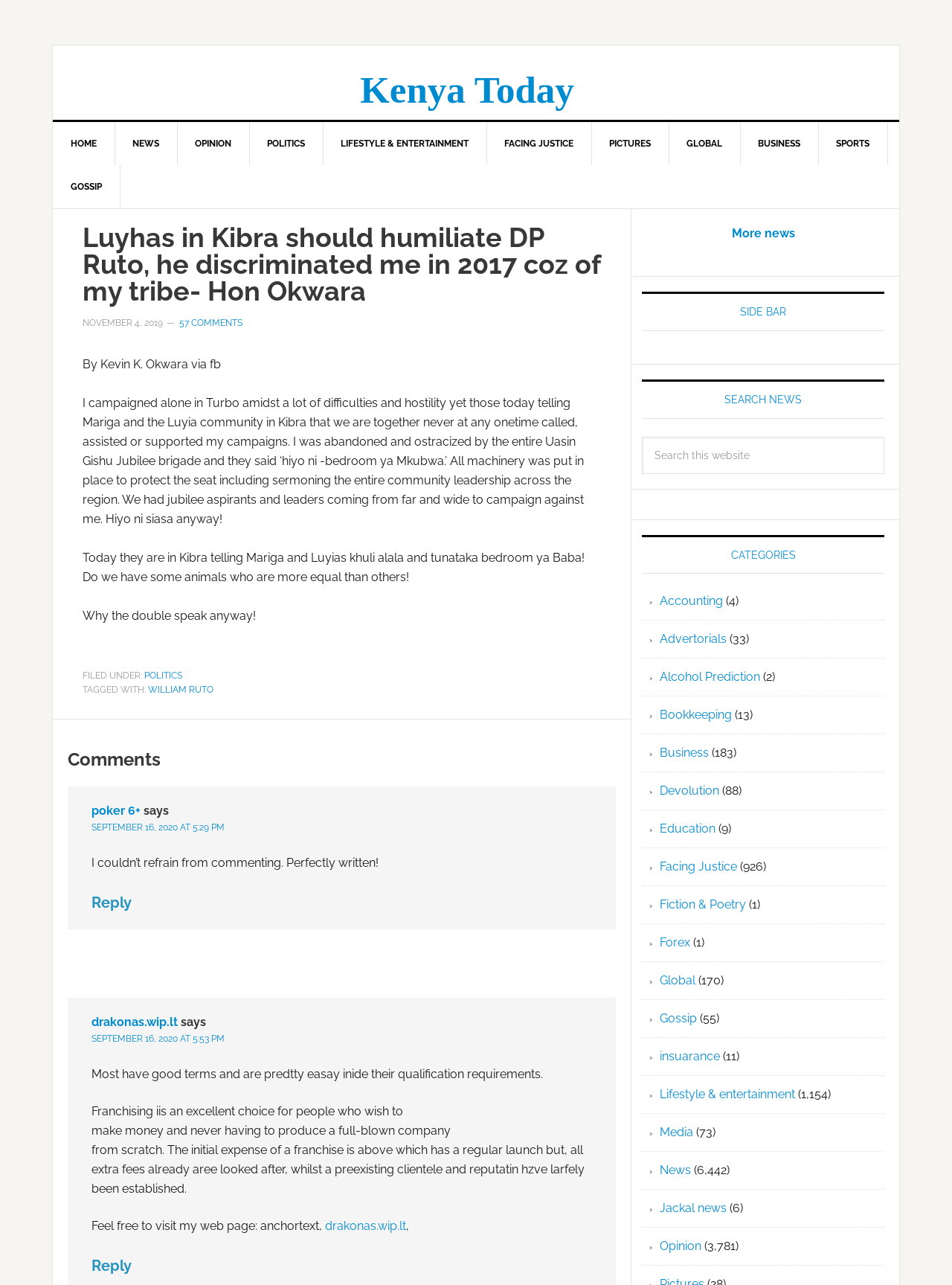Give a comprehensive overview of the webpage, including key elements.

This webpage appears to be a news article or blog post from a website called "Kenya Today". The article's title is "Luyhas in Kibra should humiliate DP Ruto, he discriminated me in 2017 coz of my tribe- Hon Okwara". 

At the top of the page, there is a navigation menu with links to various sections of the website, including "HOME", "NEWS", "OPINION", "POLITICS", and others. Below the navigation menu, the article's title is displayed prominently, followed by a timestamp indicating that it was published on November 4, 2019.

The article's content is written by Kevin K. Okwara and begins with a personal anecdote about his experience campaigning in Turbo amidst difficulties and hostility. The text is divided into several paragraphs, with the author expressing his opinions and frustrations about the treatment he received from the Jubilee brigade and the community leadership.

Below the article, there is a section for comments, where users can engage with the content and respond to each other. There are two comments displayed, one from "poker 6+" and another from "drakonas.wip.lt", both with their respective timestamps and reply links.

To the right of the article, there is a sidebar with several sections, including "SEARCH NEWS", "CATEGORIES", and links to other news articles. The "CATEGORIES" section lists various topics, such as "Accounting", "Advertorials", "Alcohol Prediction", and others, each with a number in parentheses indicating the number of related articles.

At the bottom of the page, there is a footer section with links to other sections of the website, including "POLITICS" and "TAGGED WITH: WILLIAM RUTO".